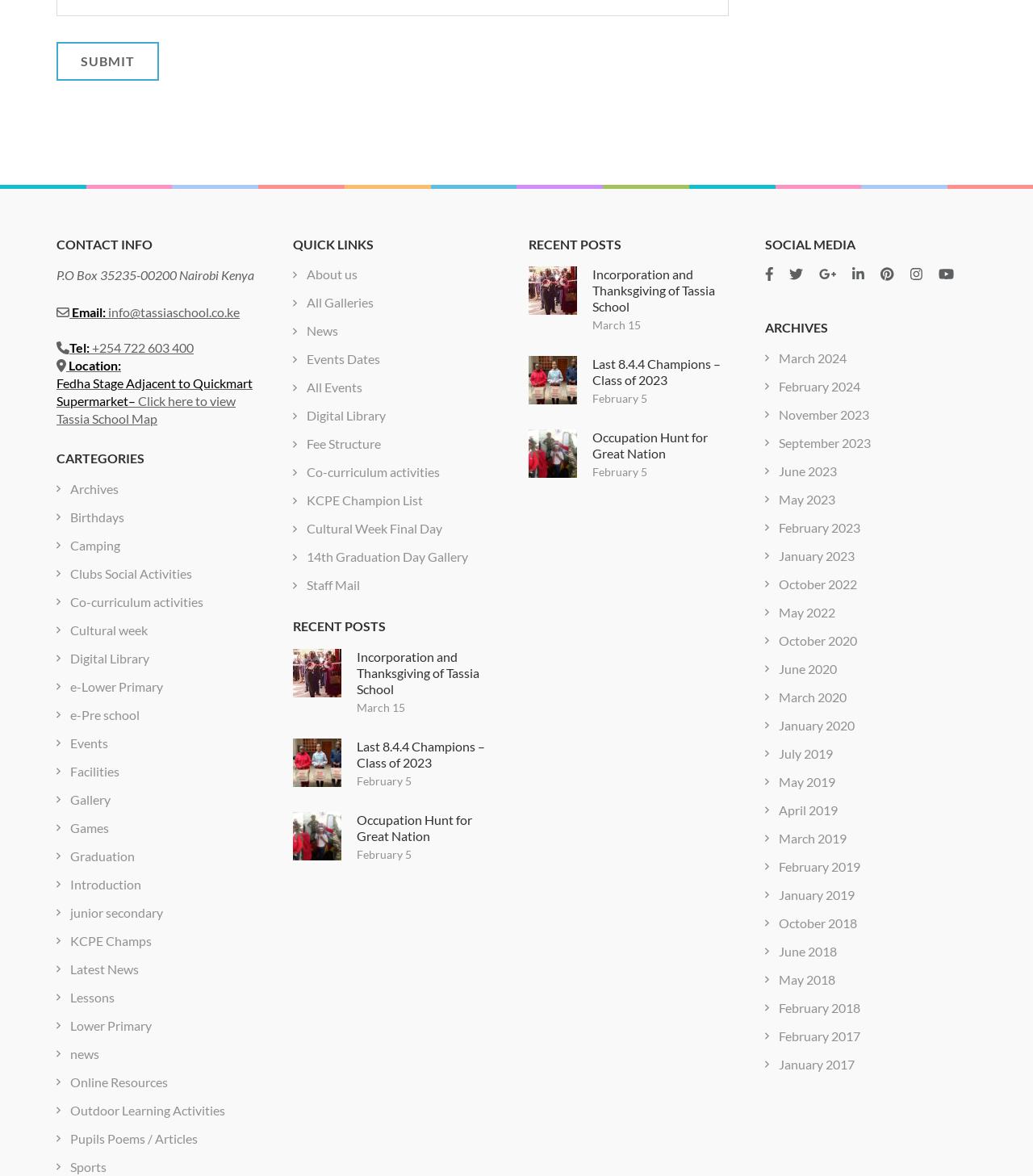Locate the bounding box coordinates of the element that needs to be clicked to carry out the instruction: "Visit About us page". The coordinates should be given as four float numbers ranging from 0 to 1, i.e., [left, top, right, bottom].

[0.296, 0.227, 0.346, 0.24]